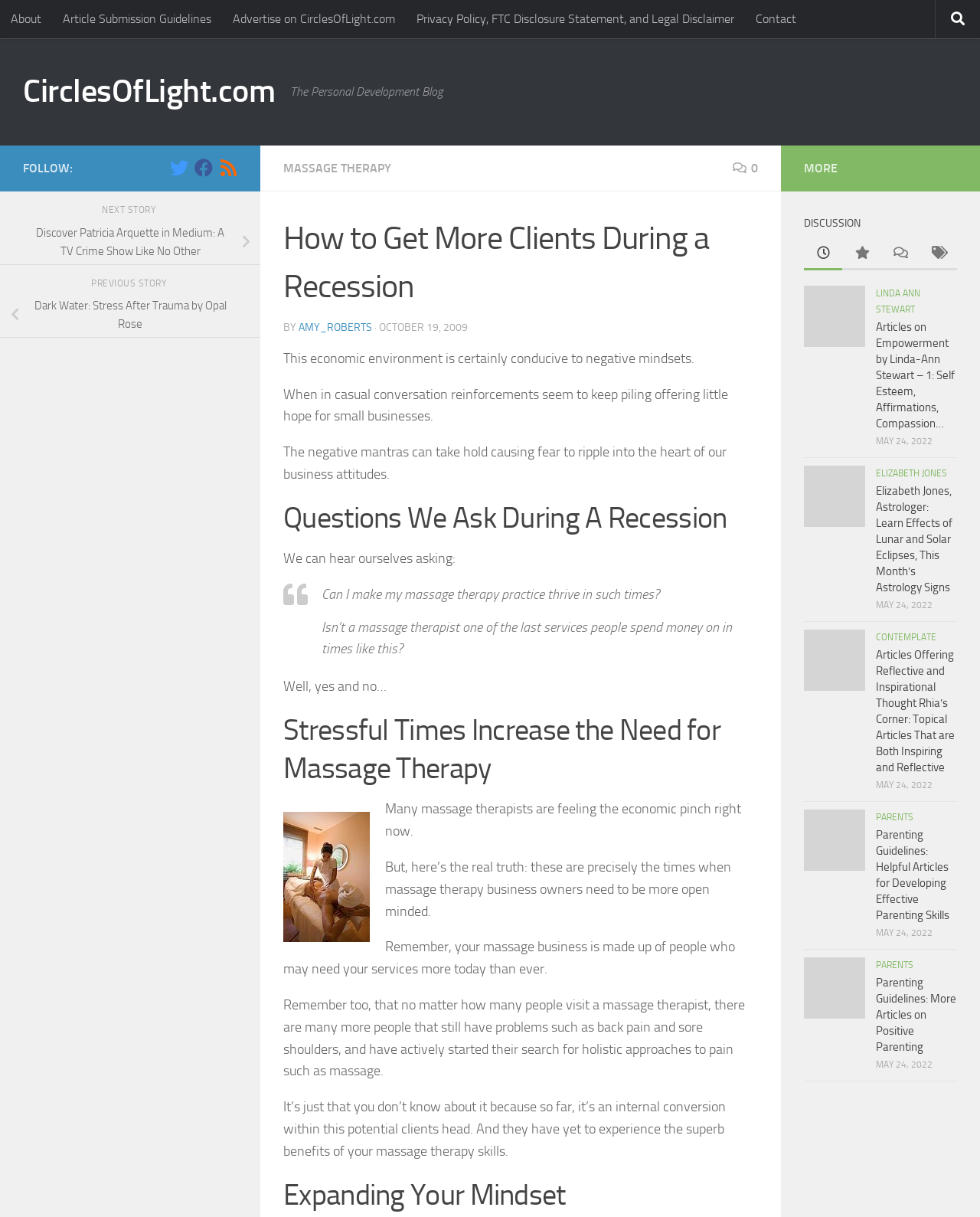Look at the image and give a detailed response to the following question: Who is the author of the article?

The author of the article can be found by looking at the 'BY' section of the webpage, which mentions 'AMY ROBERTS' as the author.